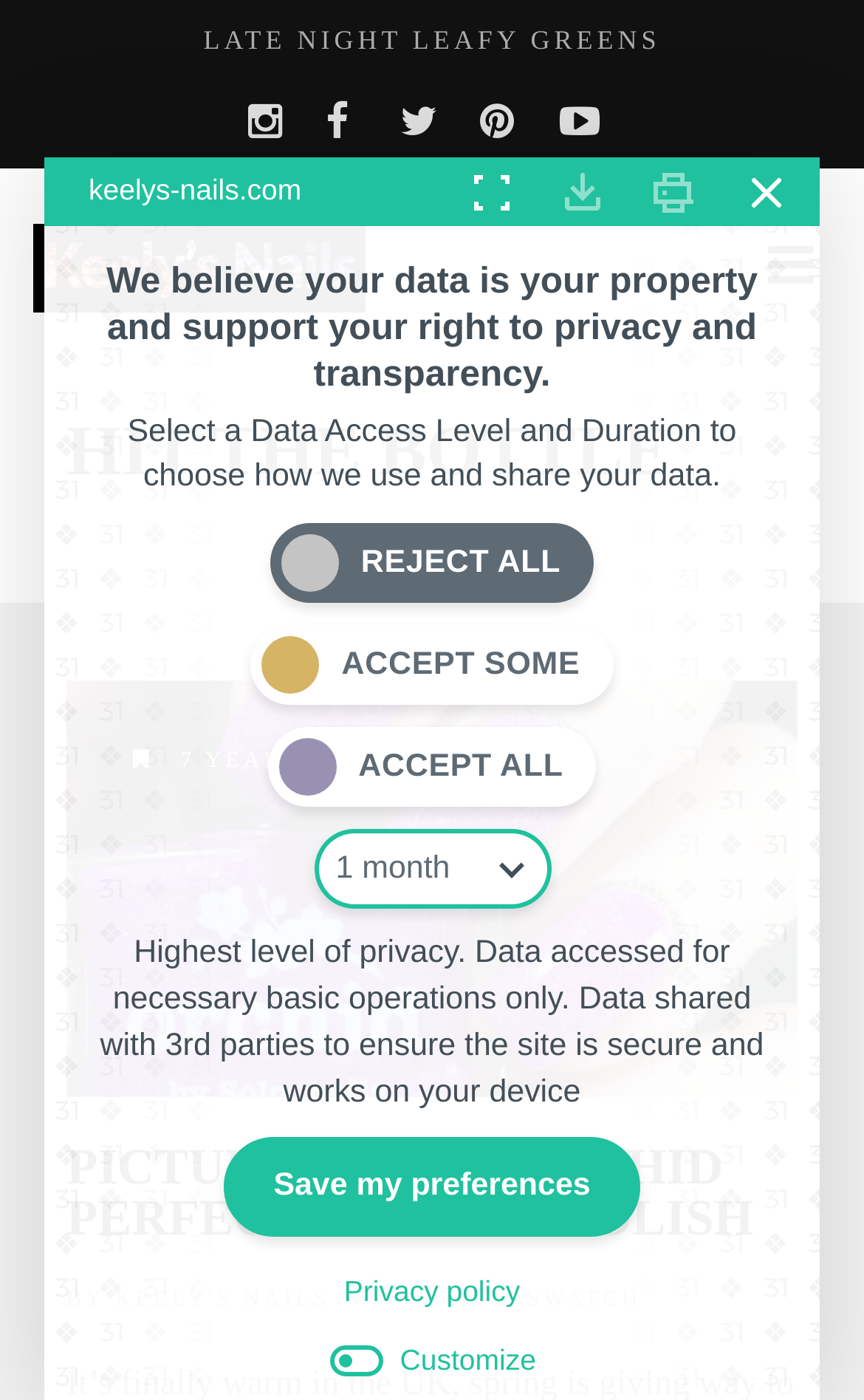Can you find the bounding box coordinates of the area I should click to execute the following instruction: "Read the 'PICTURE POLISH ORCHID PERFECT SUMMER POLISH' article"?

[0.077, 0.816, 0.885, 0.889]